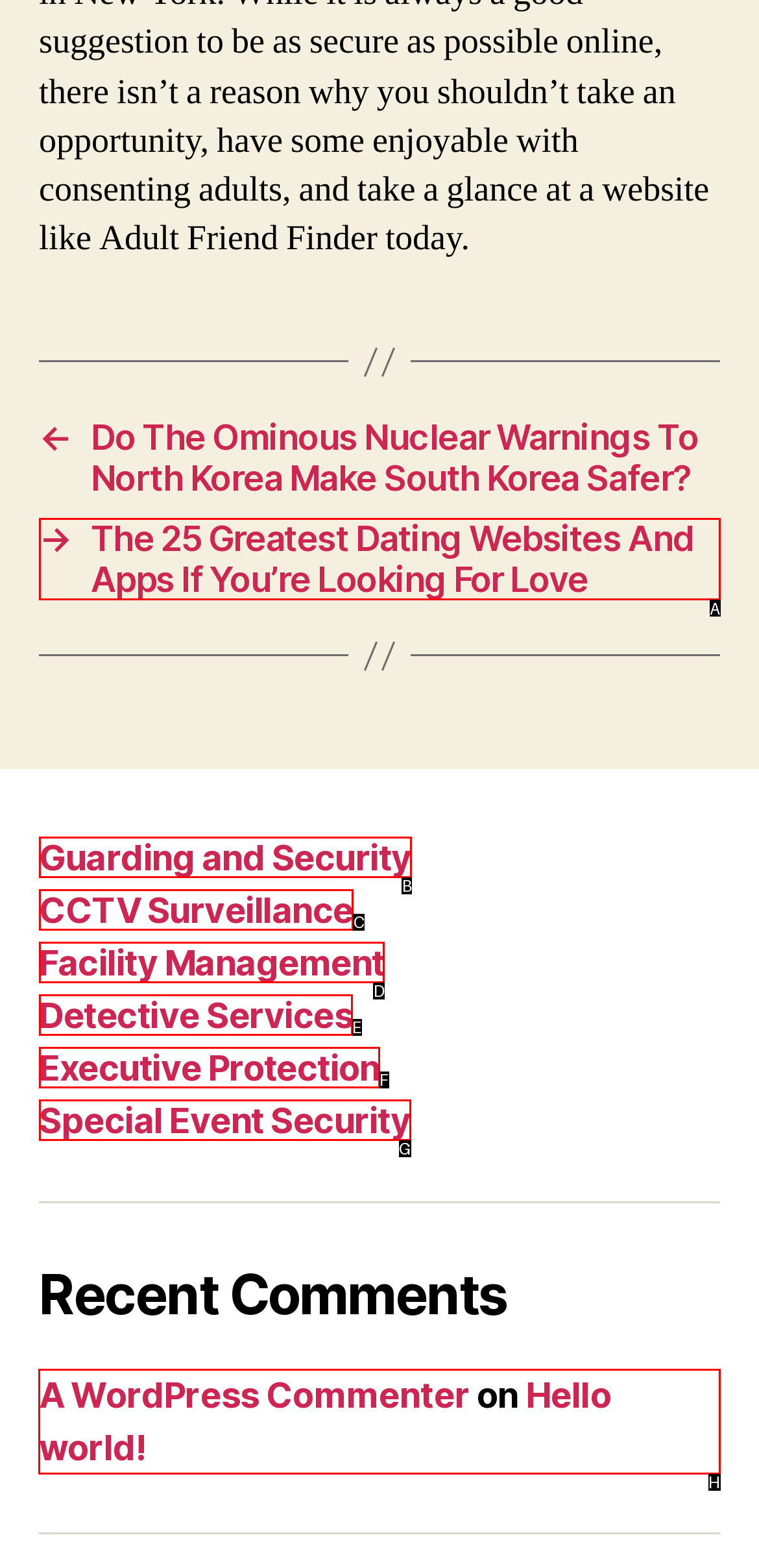Select the HTML element that needs to be clicked to carry out the task: View recent comments
Provide the letter of the correct option.

H